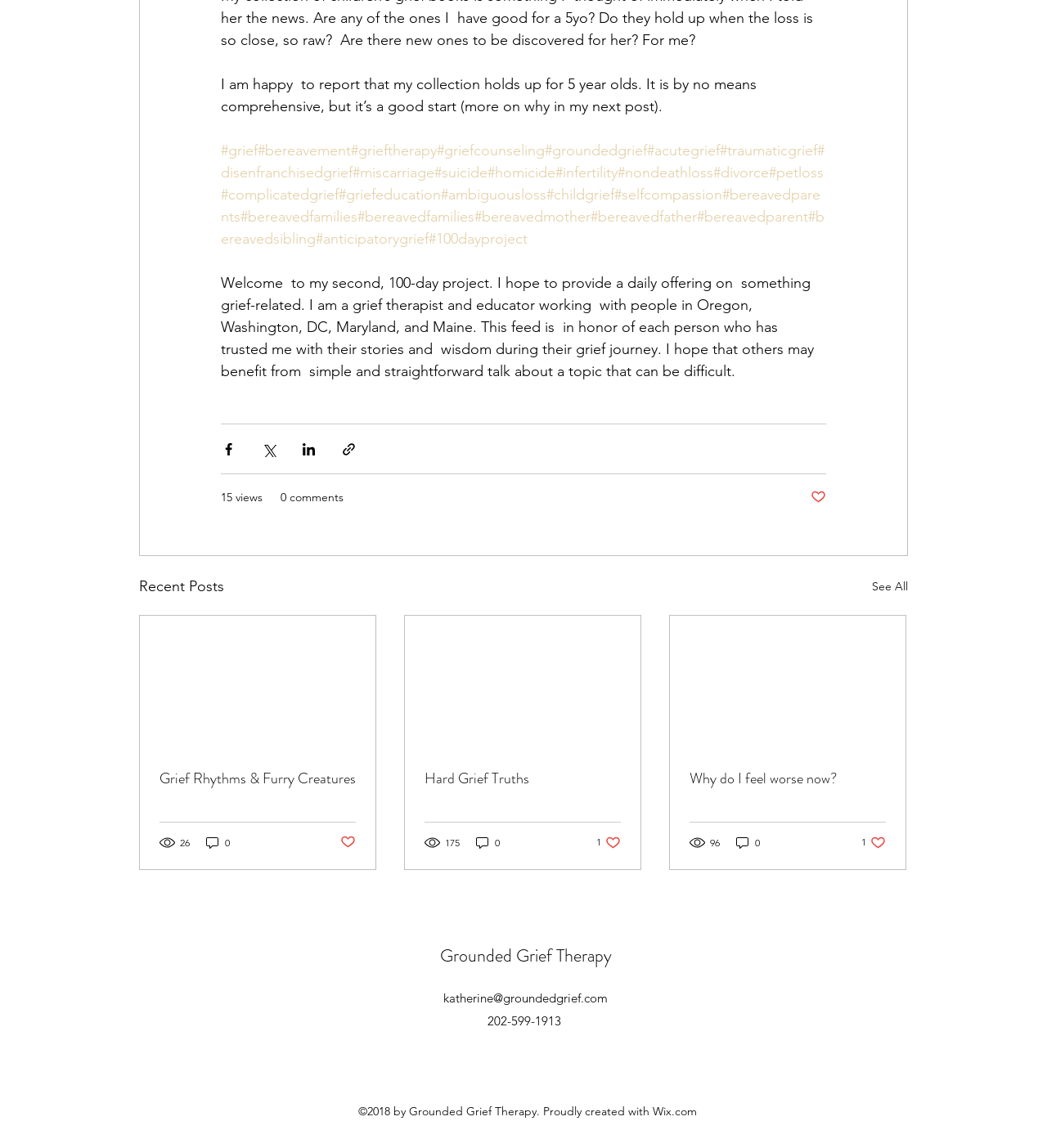Using the element description: "Leave a reply", determine the bounding box coordinates for the specified UI element. The coordinates should be four float numbers between 0 and 1, [left, top, right, bottom].

None